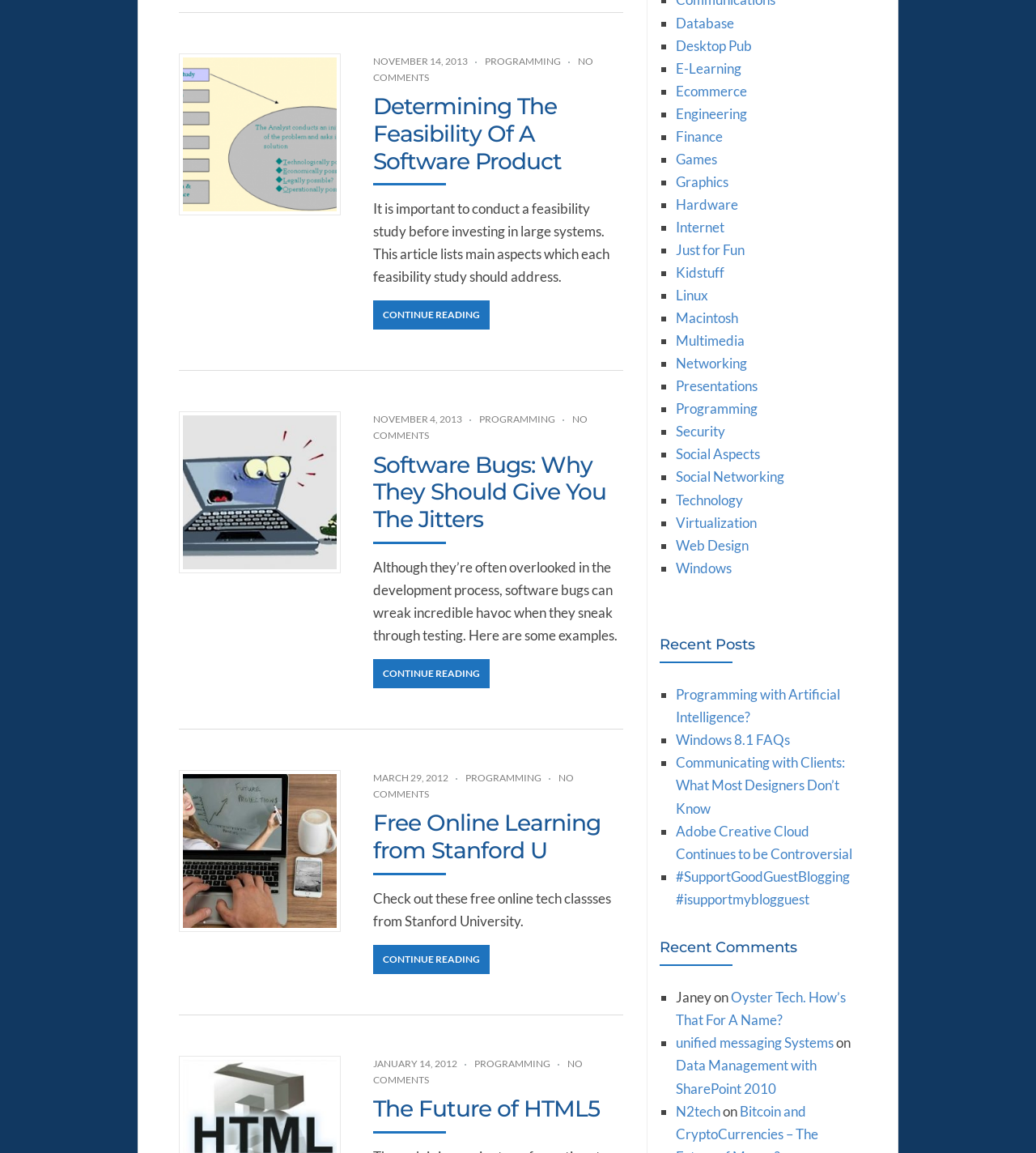Determine the bounding box coordinates of the region that needs to be clicked to achieve the task: "Explore 'Programming Bugs'".

[0.177, 0.36, 0.325, 0.494]